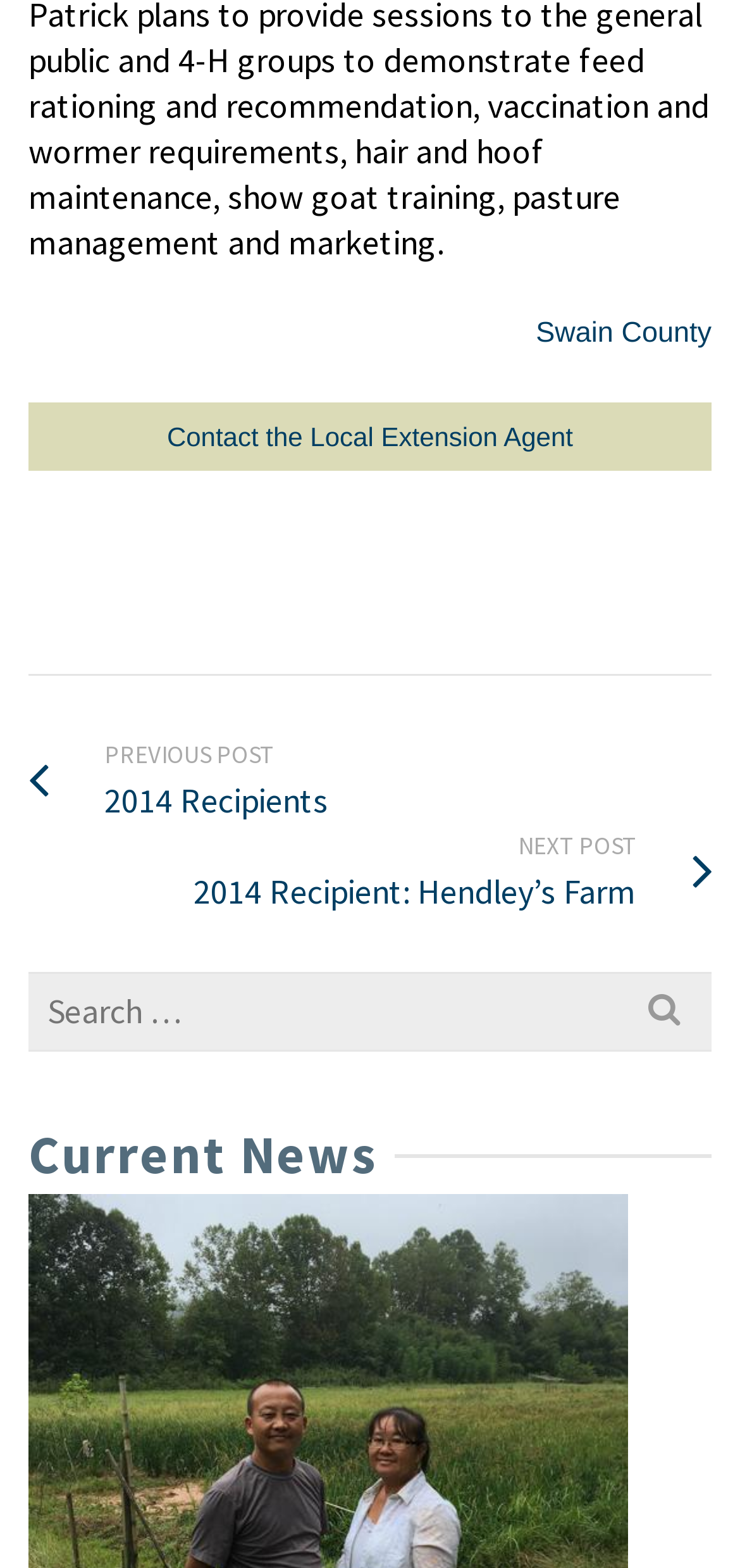What is the direction of the previous post?
Provide a one-word or short-phrase answer based on the image.

Previous